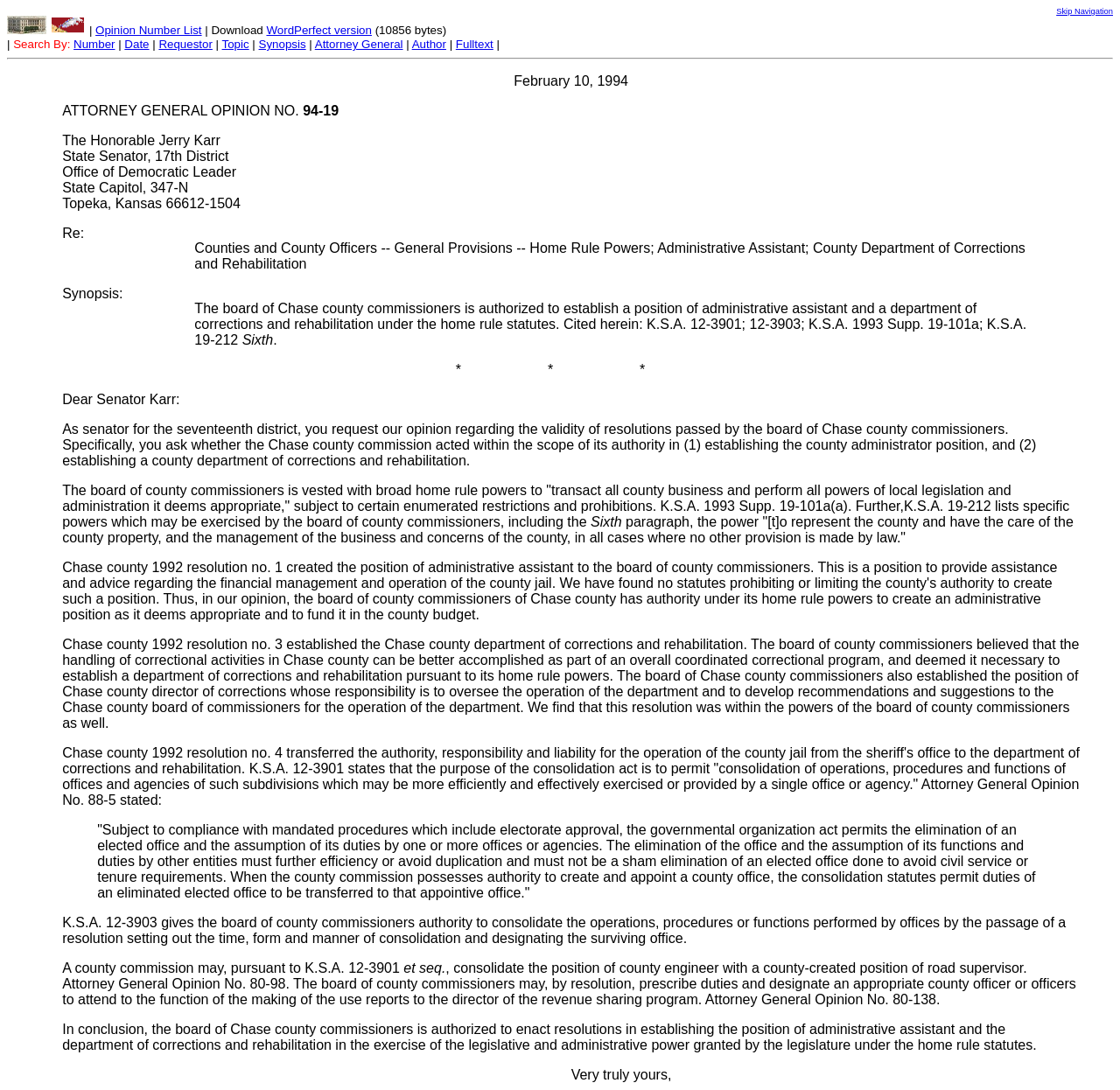Utilize the details in the image to thoroughly answer the following question: What is the date of the Attorney General Opinion?

I found the date by looking at the StaticText element with the content 'February 10, 1994' which is located at the top of the webpage.